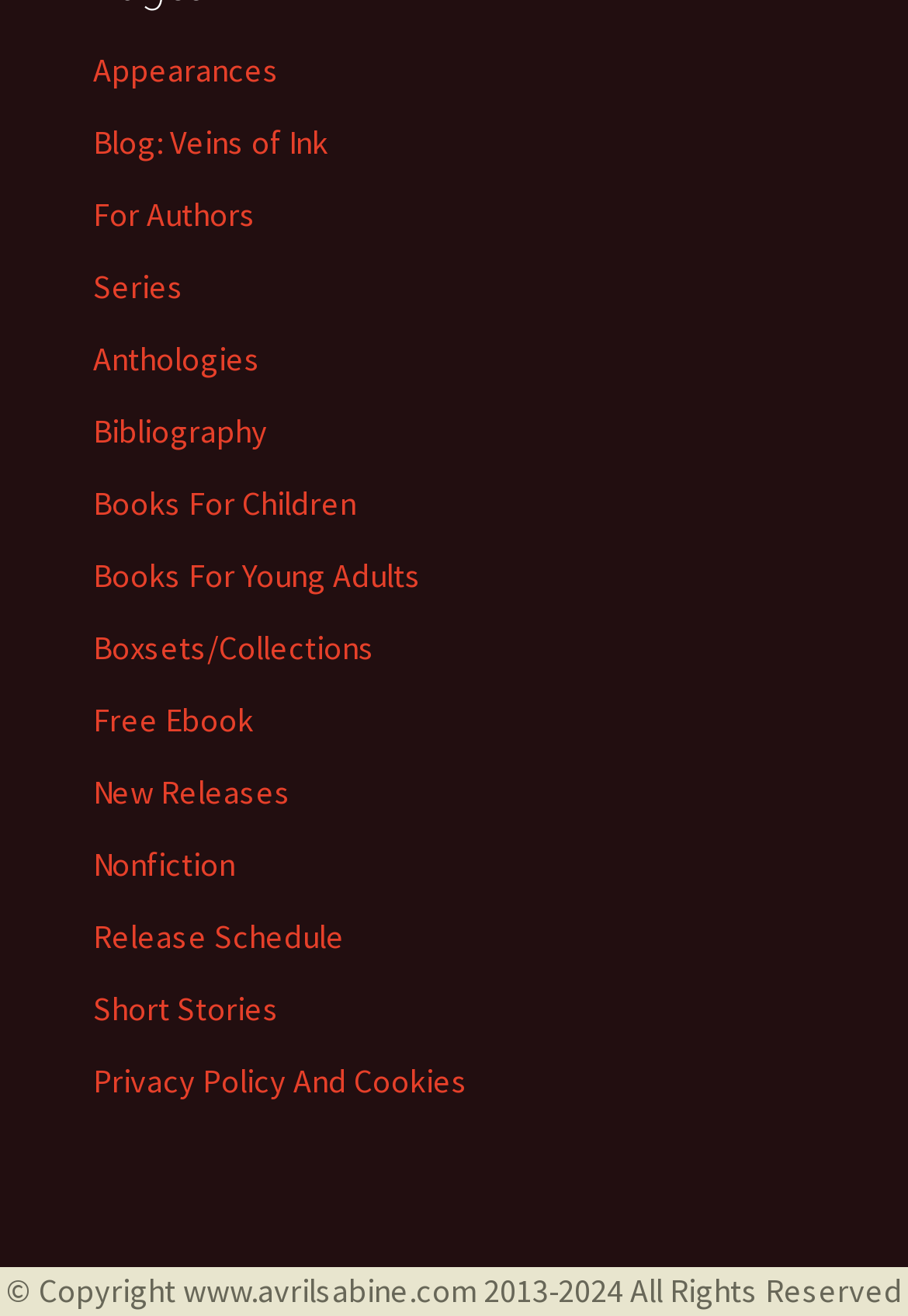Specify the bounding box coordinates of the element's area that should be clicked to execute the given instruction: "go to appearances". The coordinates should be four float numbers between 0 and 1, i.e., [left, top, right, bottom].

[0.103, 0.038, 0.308, 0.069]